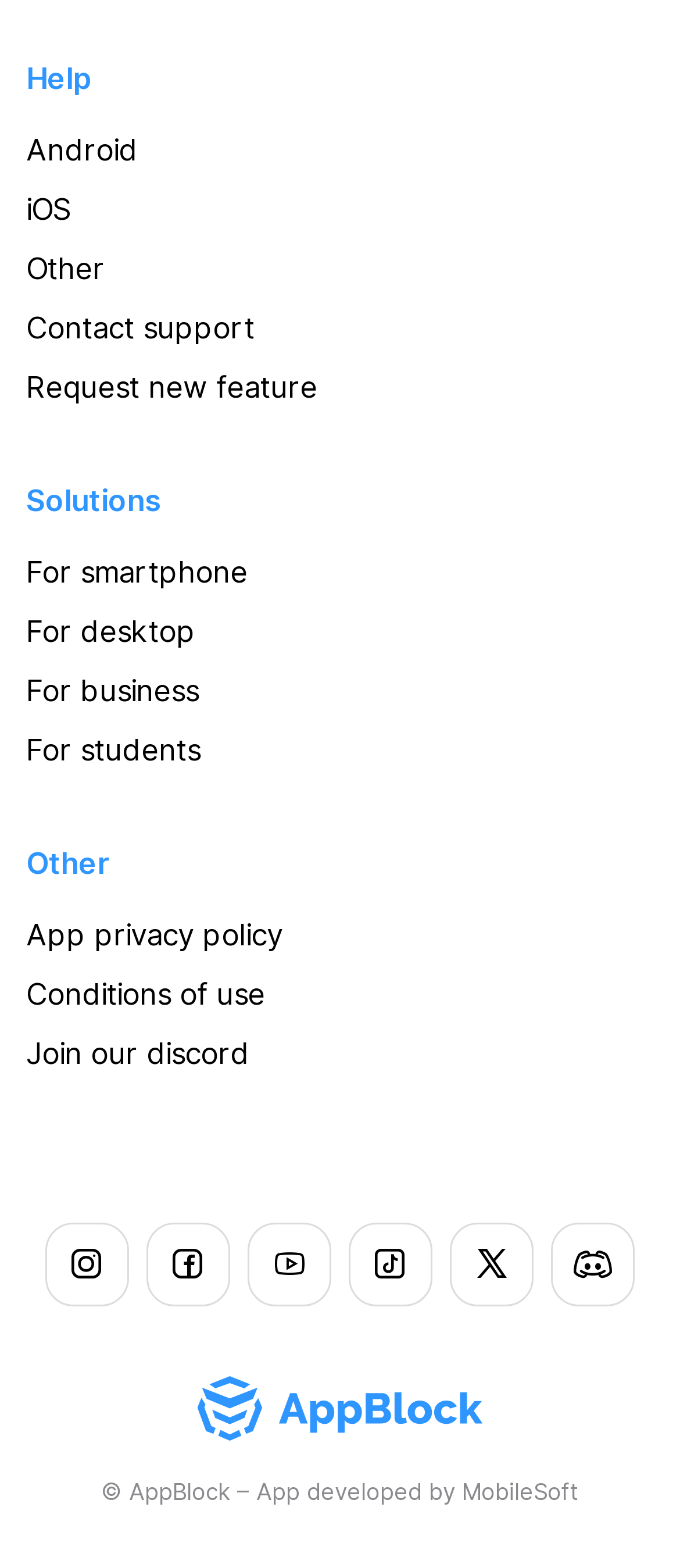Show the bounding box coordinates of the element that should be clicked to complete the task: "Go to homepage".

[0.149, 0.878, 0.851, 0.919]